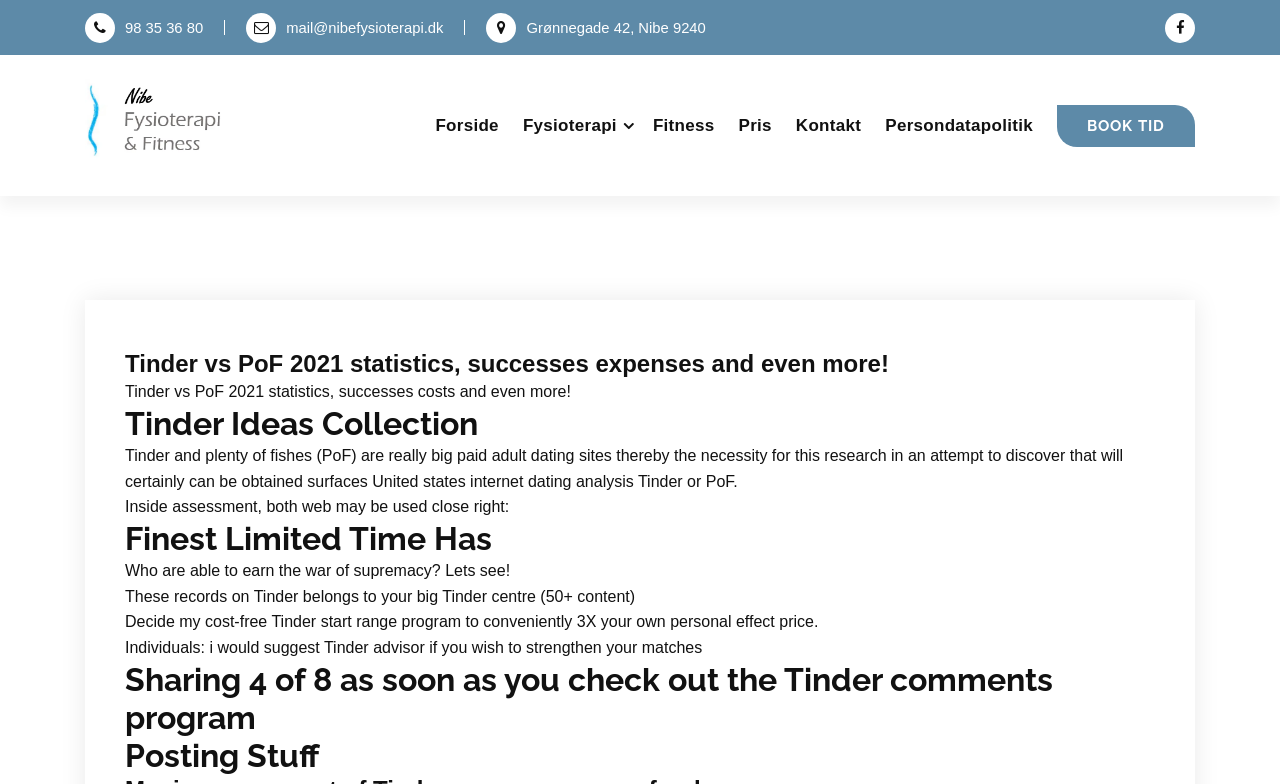Please give the bounding box coordinates of the area that should be clicked to fulfill the following instruction: "Click the 'Forside' link". The coordinates should be in the format of four float numbers from 0 to 1, i.e., [left, top, right, bottom].

[0.33, 0.135, 0.4, 0.186]